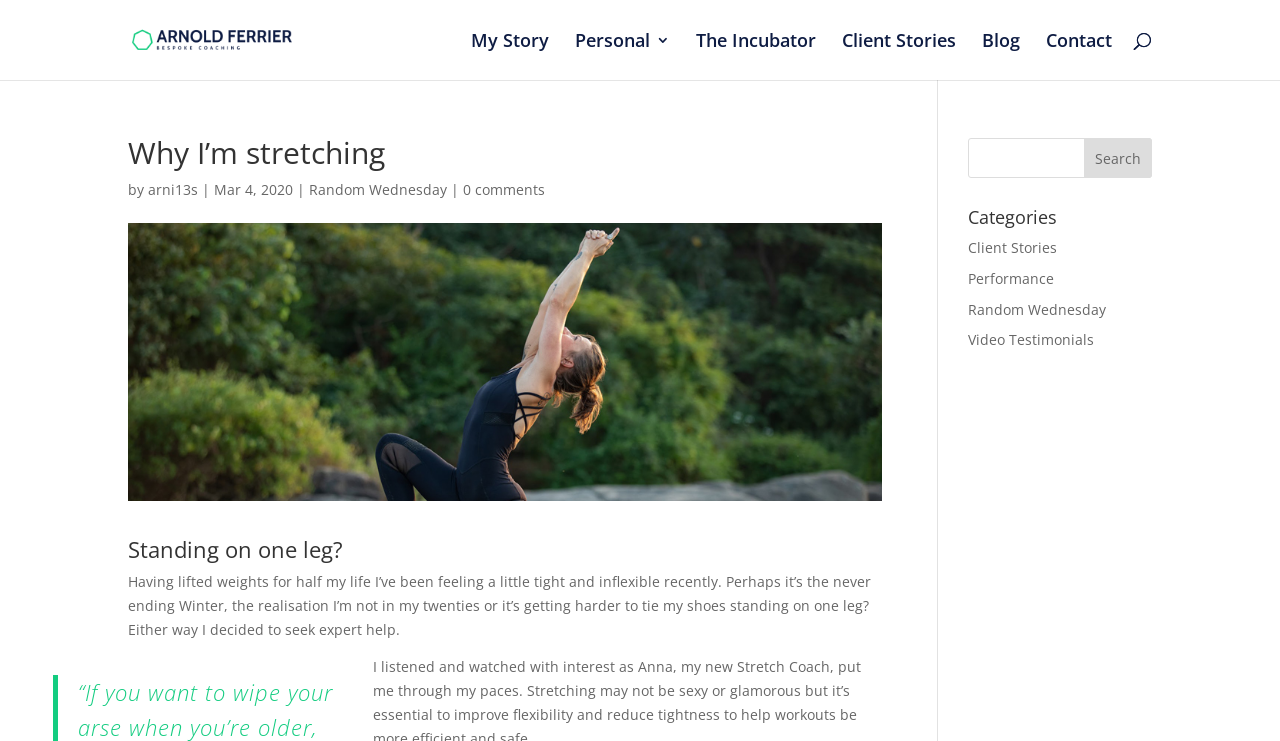Give a one-word or short phrase answer to this question: 
What is the purpose of the search bar?

To search the website